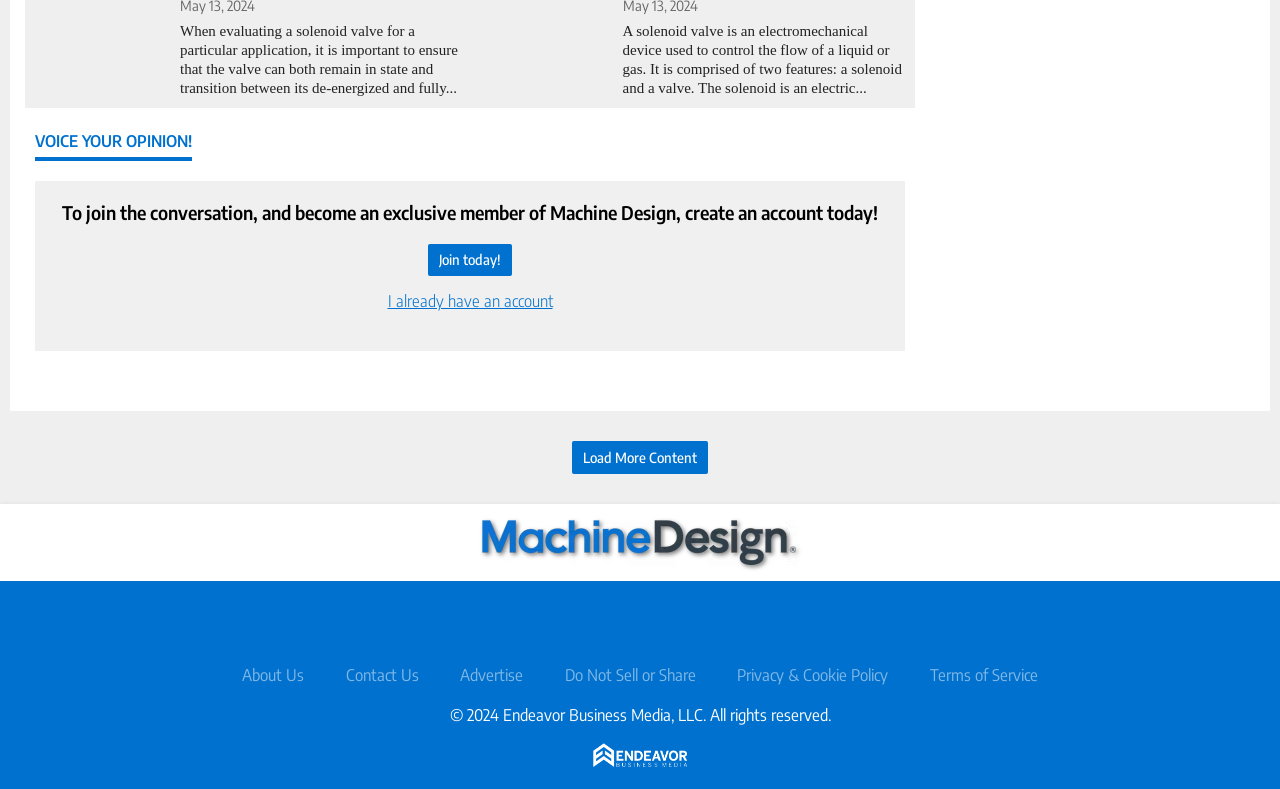Could you highlight the region that needs to be clicked to execute the instruction: "Contact Us"?

[0.27, 0.843, 0.327, 0.868]